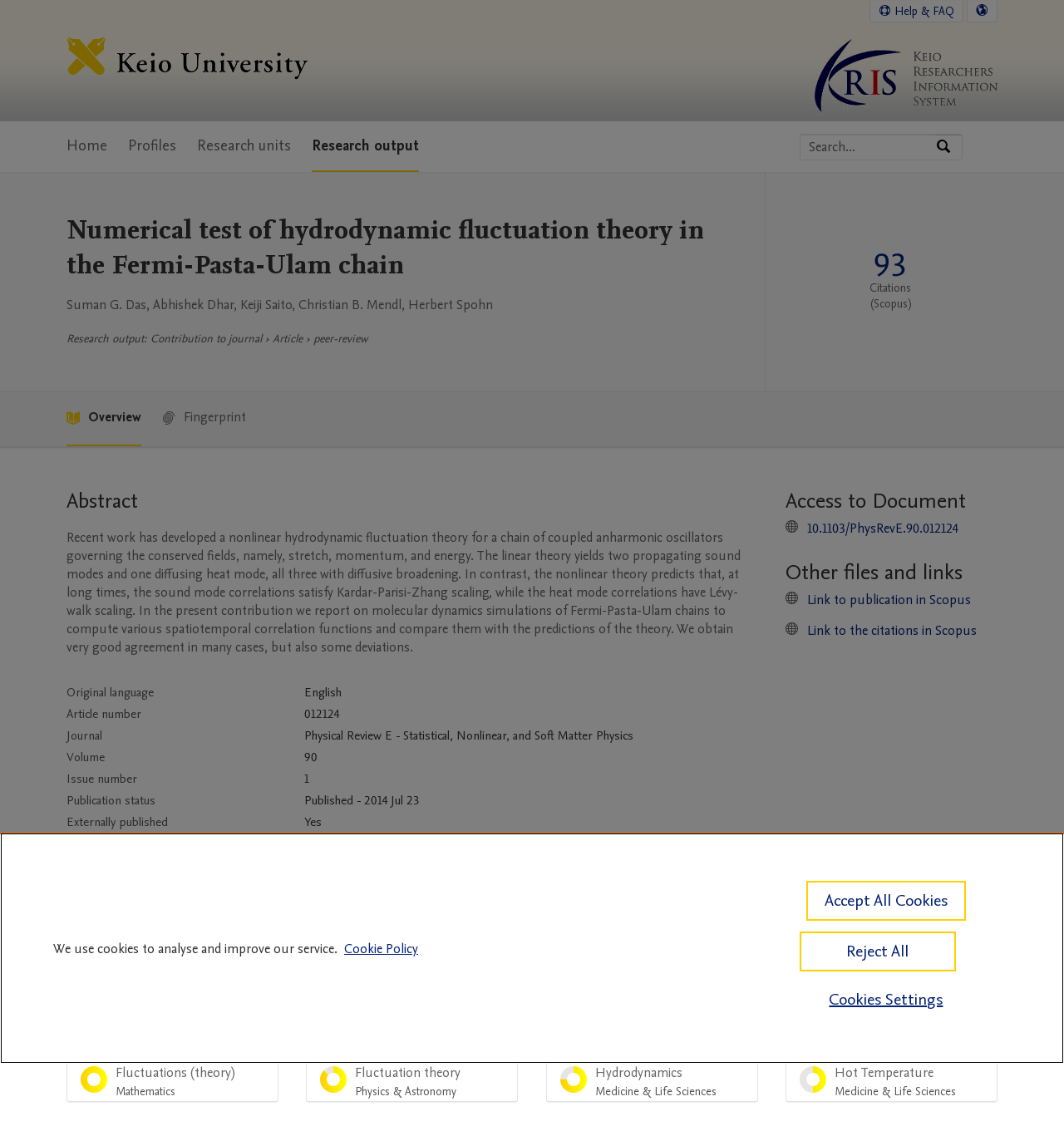Please determine the bounding box coordinates of the area that needs to be clicked to complete this task: 'Access to document'. The coordinates must be four float numbers between 0 and 1, formatted as [left, top, right, bottom].

[0.738, 0.435, 0.937, 0.46]